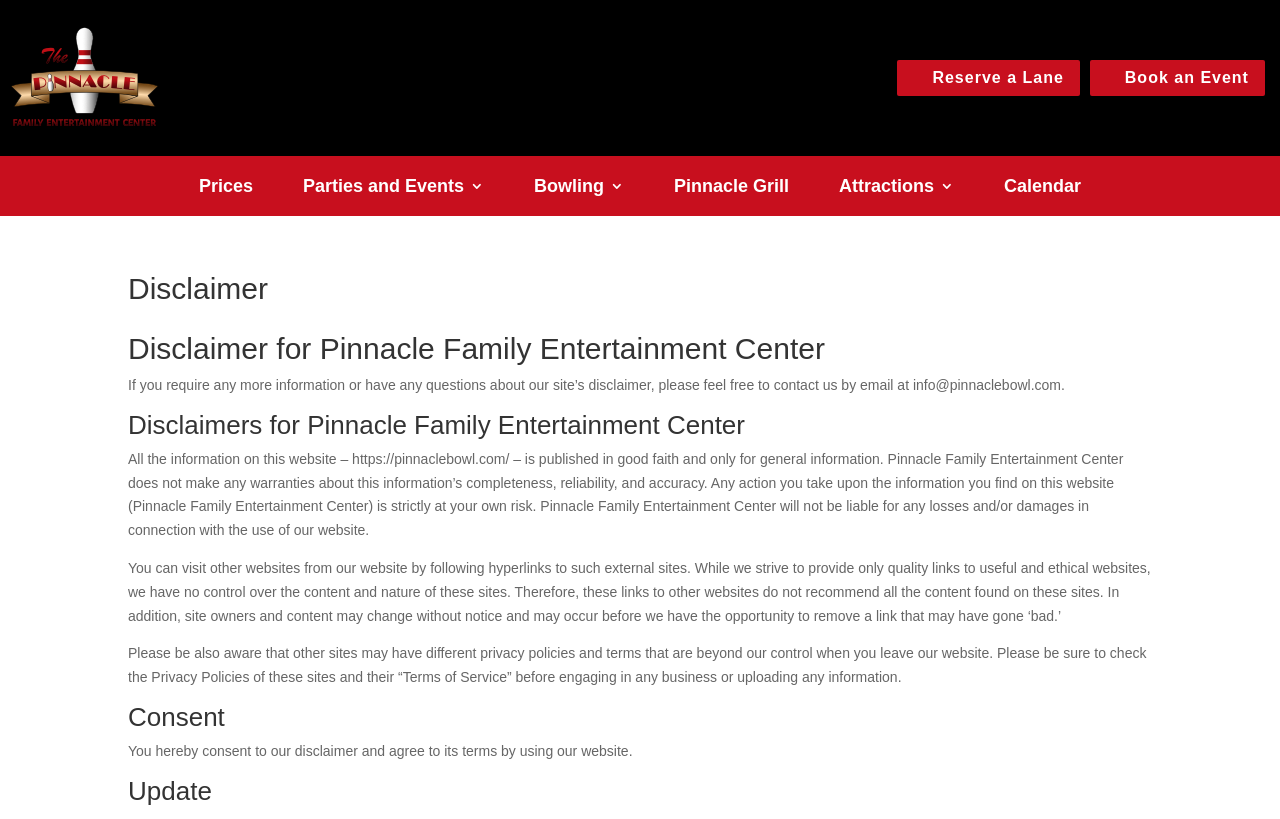Locate the bounding box coordinates of the clickable region to complete the following instruction: "Click Calendar."

[0.784, 0.219, 0.845, 0.245]